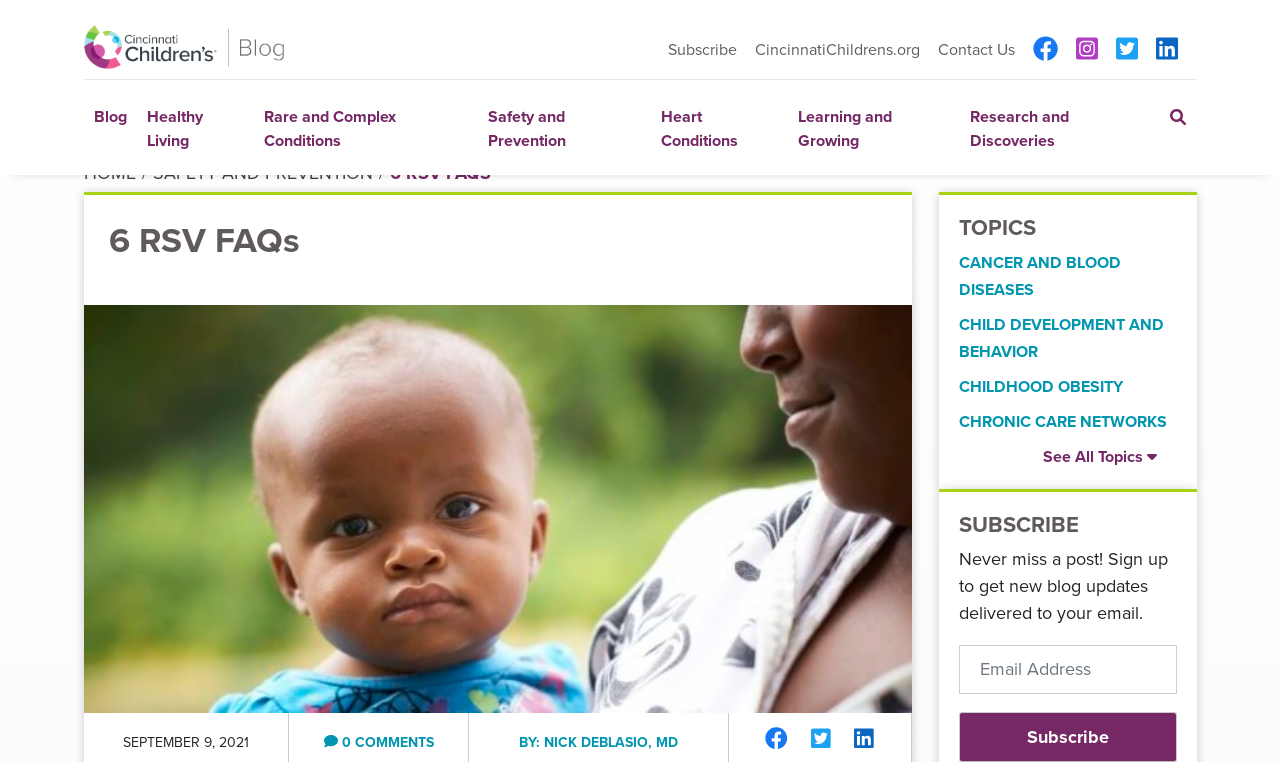Please identify the bounding box coordinates of the area that needs to be clicked to follow this instruction: "Buy the book for $3".

None